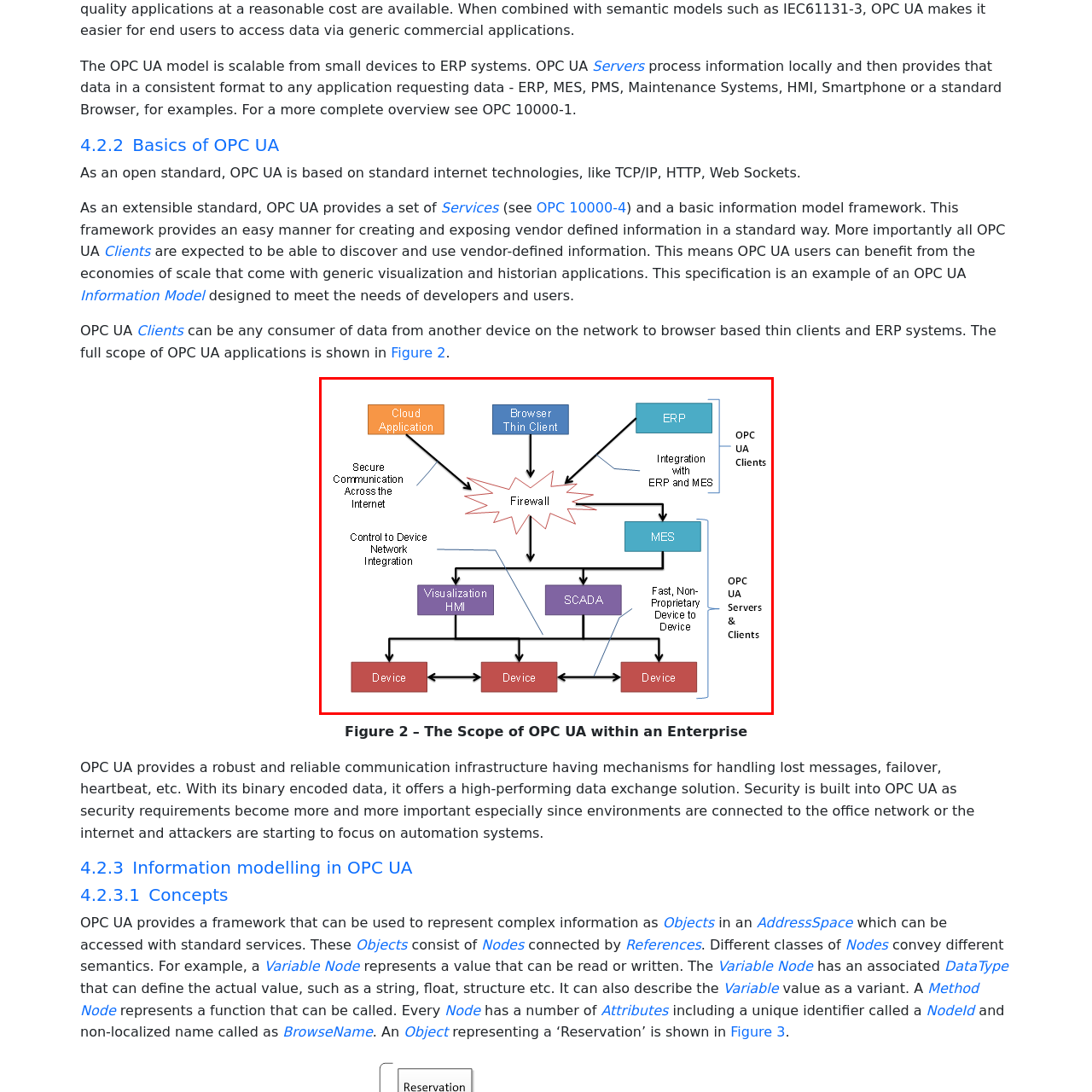What is the purpose of the Firewall?
Check the image enclosed by the red bounding box and reply to the question using a single word or phrase.

Protective barrier